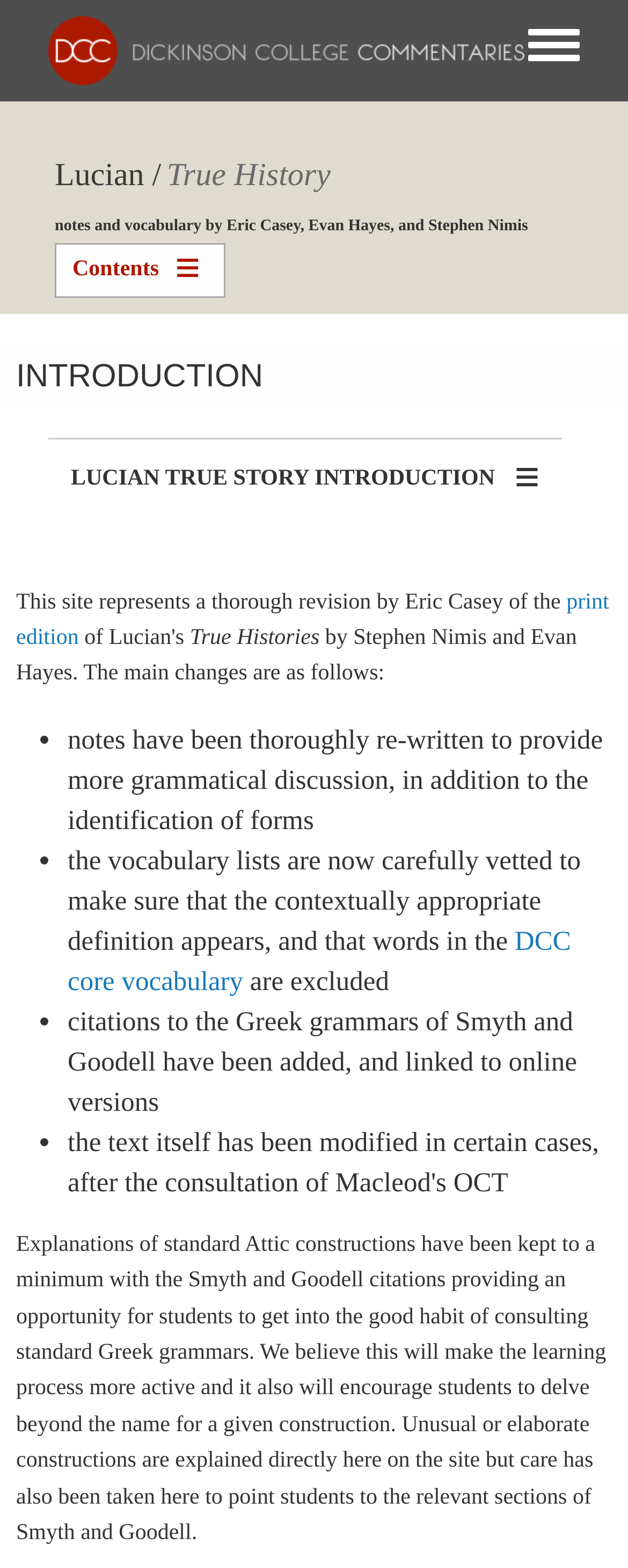What is the name of the link that points to the online version of the Greek grammars?
Using the image provided, answer with just one word or phrase.

Smyth and Goodell